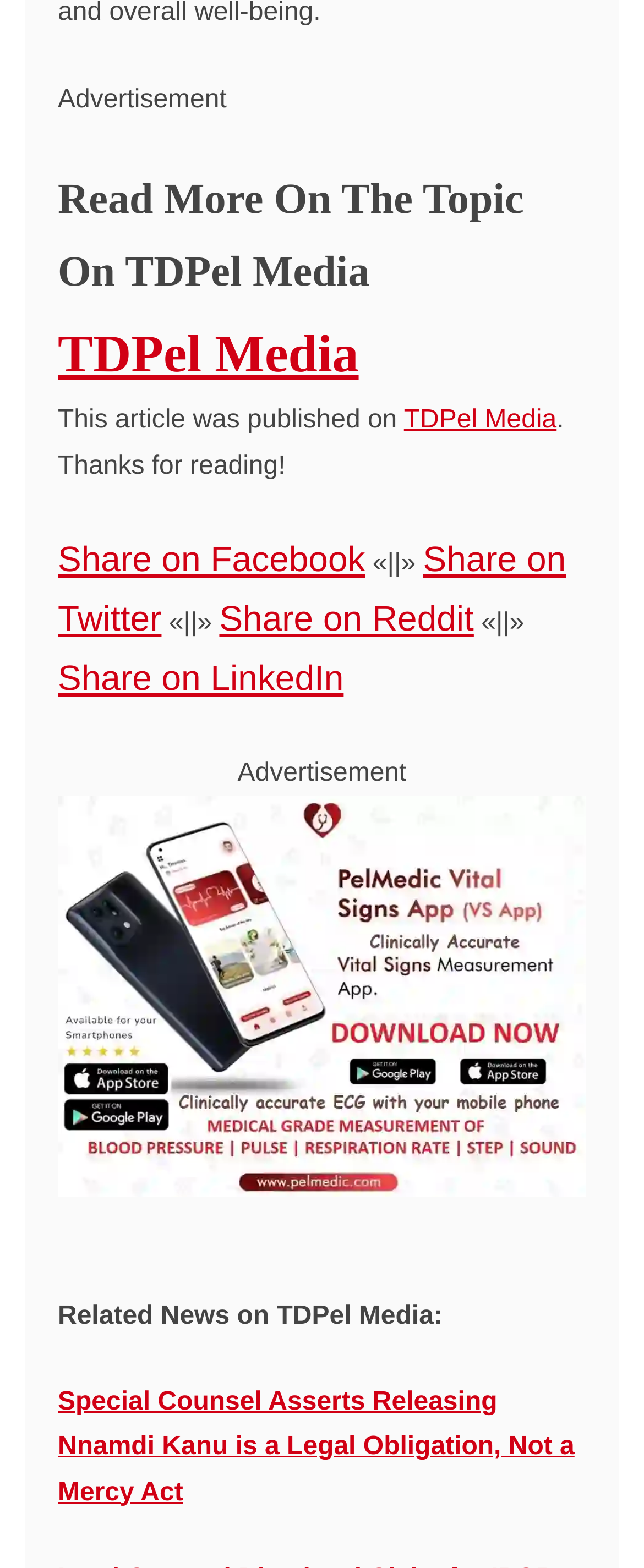Please provide the bounding box coordinates in the format (top-left x, top-left y, bottom-right x, bottom-right y). Remember, all values are floating point numbers between 0 and 1. What is the bounding box coordinate of the region described as: TDPel Media

[0.627, 0.259, 0.864, 0.277]